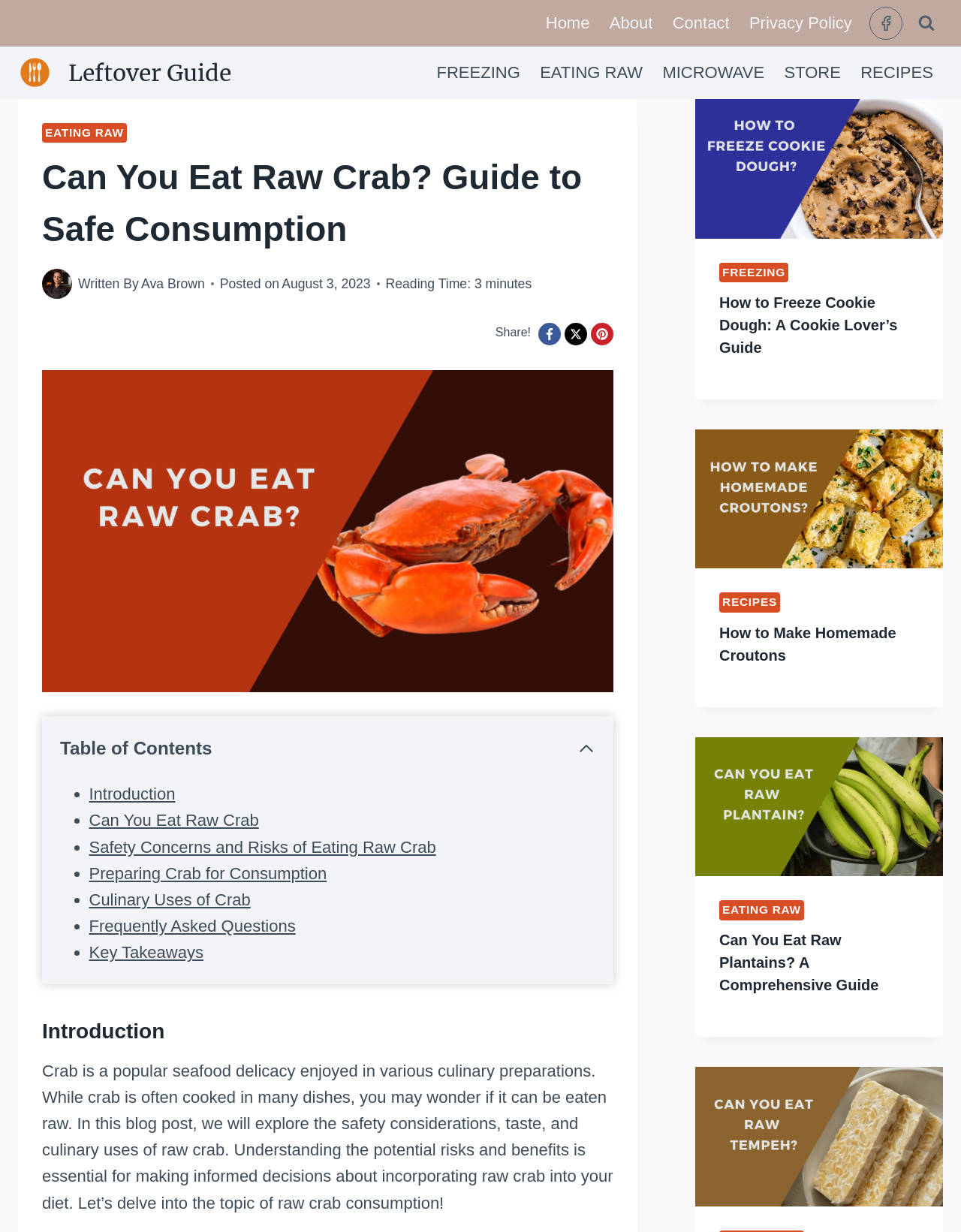What is the purpose of the 'Scroll to top' button?
Look at the screenshot and provide an in-depth answer.

The 'Scroll to top' button is located at the bottom right corner of the webpage, and its purpose is to allow users to quickly scroll back to the top of the webpage, especially after reading a long article.